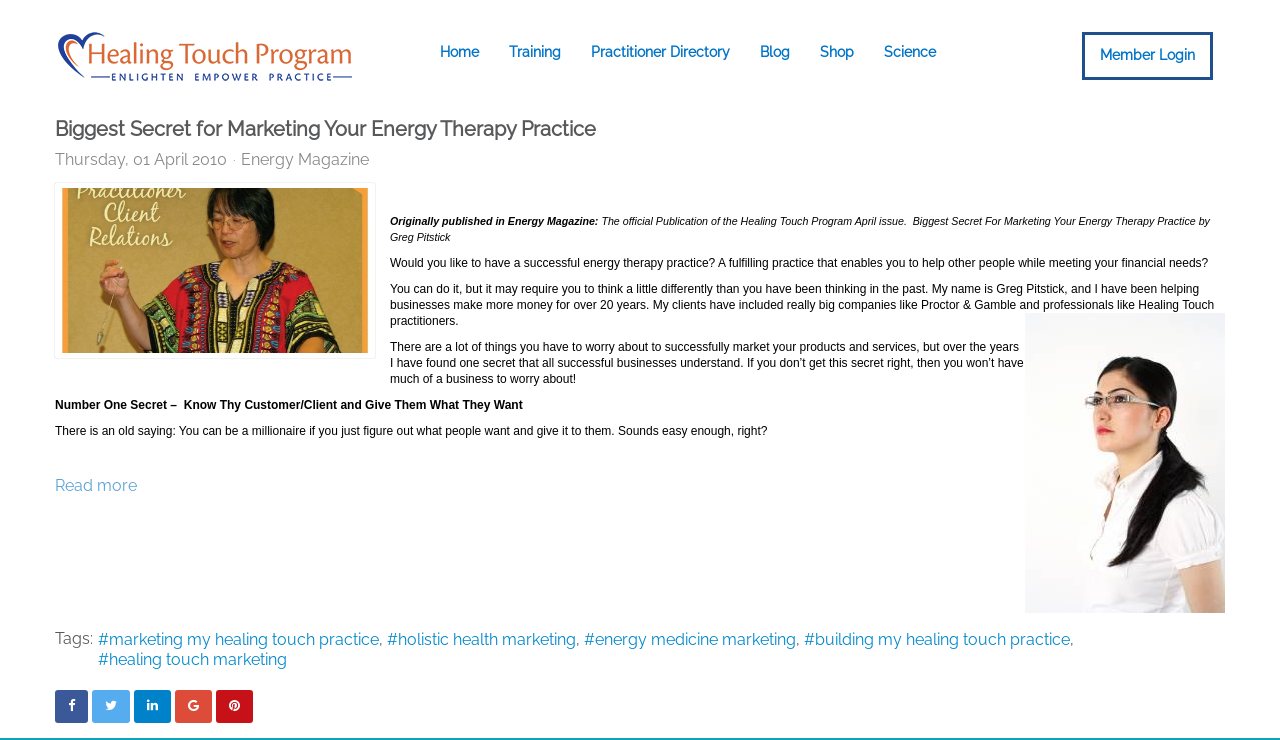Construct a comprehensive caption that outlines the webpage's structure and content.

The webpage is about energy medicine marketing, specifically the Healing Touch Program. At the top left, there is a logo of the Healing Touch Program, which is an image linked to the homepage. Next to the logo, there are several navigation links, including "Home", "Training", "Practitioner Directory", "Blog", "Shop", "Science", and "Member Login", arranged horizontally.

Below the navigation links, there is a heading that reads "Biggest Secret for Marketing Your Energy Therapy Practice", which is also a link. Underneath the heading, there is a timestamp indicating the date "Thursday, 01 April 2010". 

To the right of the timestamp, there is a link to "Energy Magazine", which is the original publication of the article. The article itself is divided into several paragraphs, discussing the importance of understanding customers' needs in marketing energy therapy practices. The text is accompanied by an image of a businesswoman on the right side of the page.

The article is concluded with a "Read more" link at the bottom. Below the article, there are several tags, including "#marketing my healing touch practice", "#holistic health marketing", "#energy medicine marketing", "#building my healing touch practice", and "#healing touch marketing", which are linked to related topics. At the very bottom of the page, there are several social media links, represented by icons.